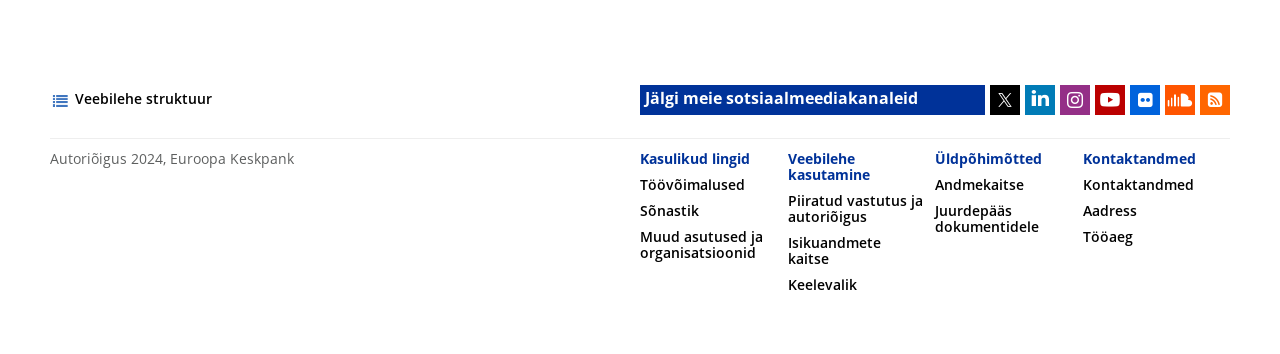Locate the bounding box coordinates of the element that should be clicked to execute the following instruction: "Follow Jälgi meie sotsiaalmeediakanaleid".

[0.5, 0.241, 0.77, 0.326]